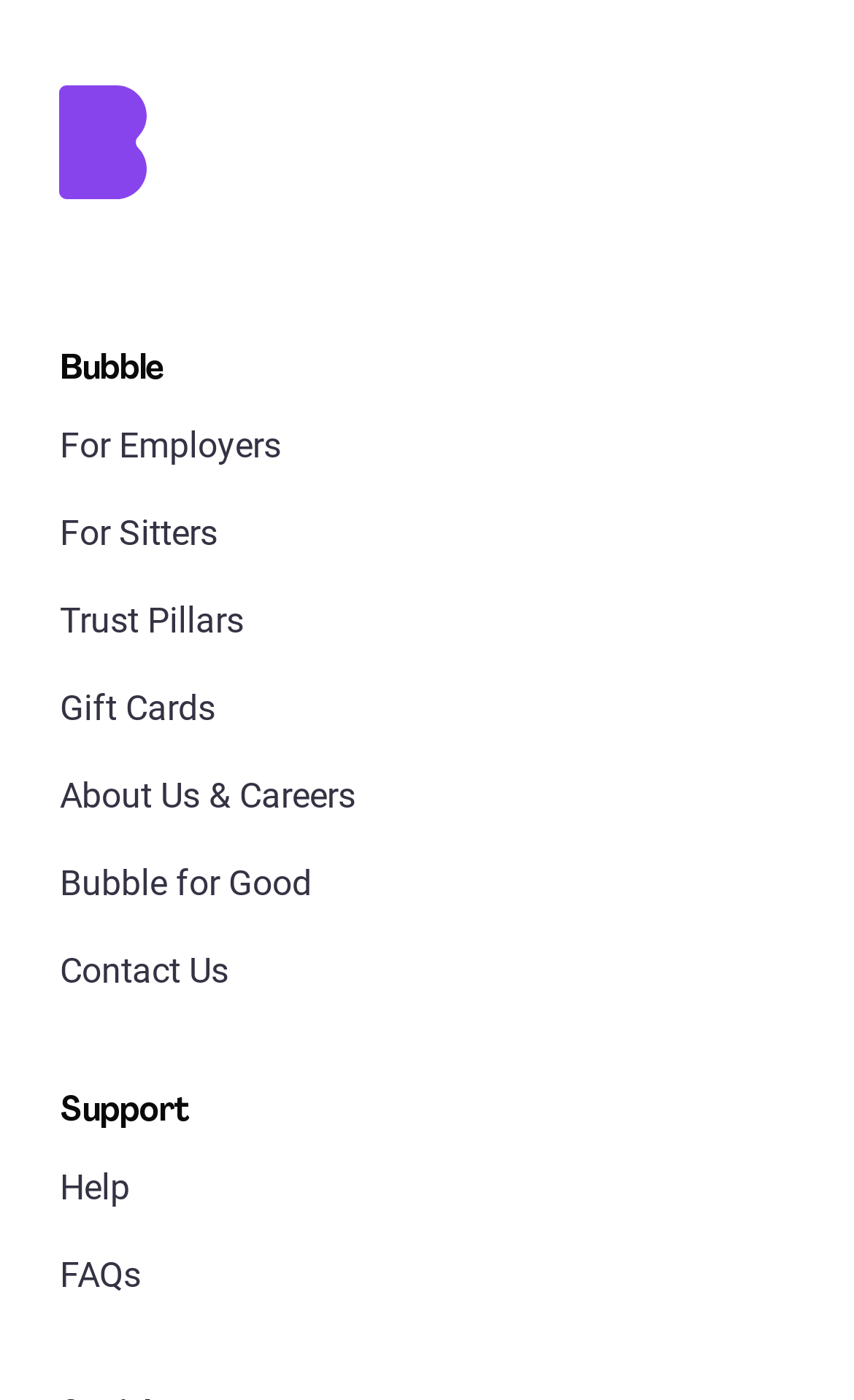Determine the bounding box coordinates for the clickable element required to fulfill the instruction: "Click on For Employers". Provide the coordinates as four float numbers between 0 and 1, i.e., [left, top, right, bottom].

[0.07, 0.308, 0.329, 0.342]